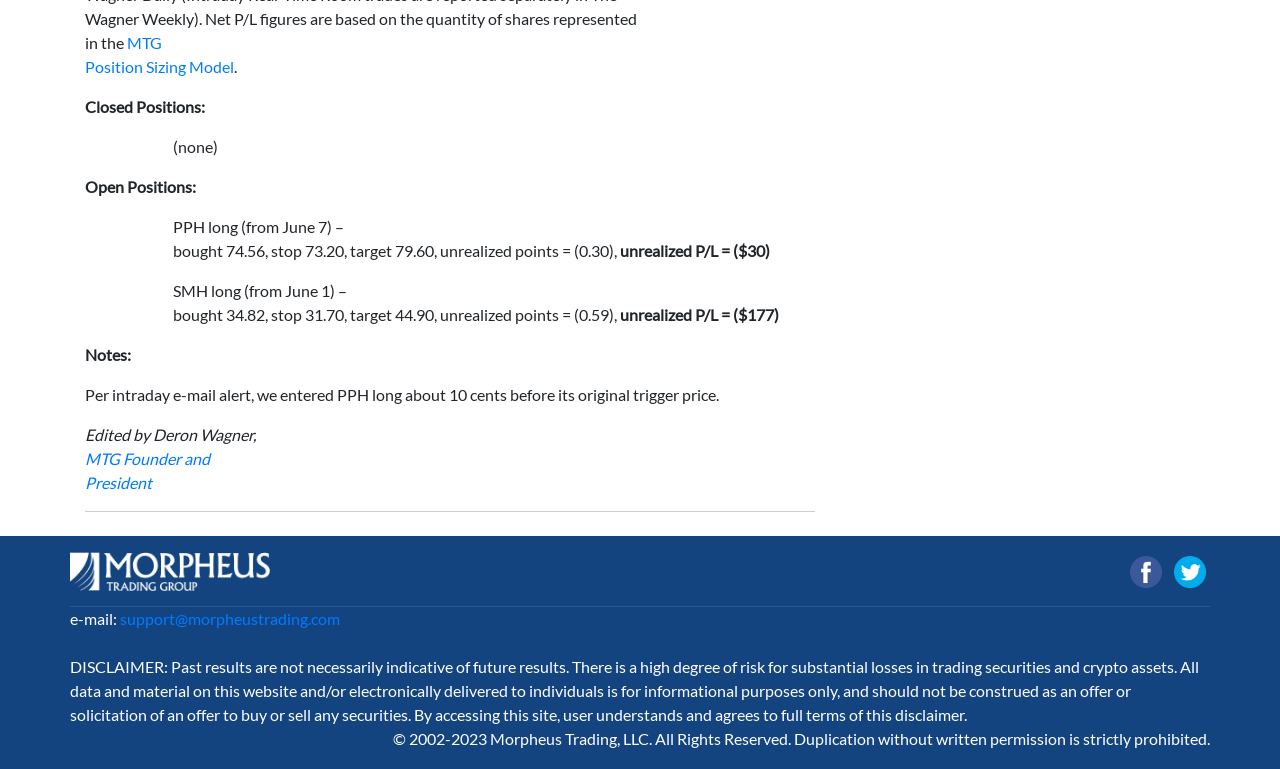Provide a brief response using a word or short phrase to this question:
What is the current status of PPH?

Long